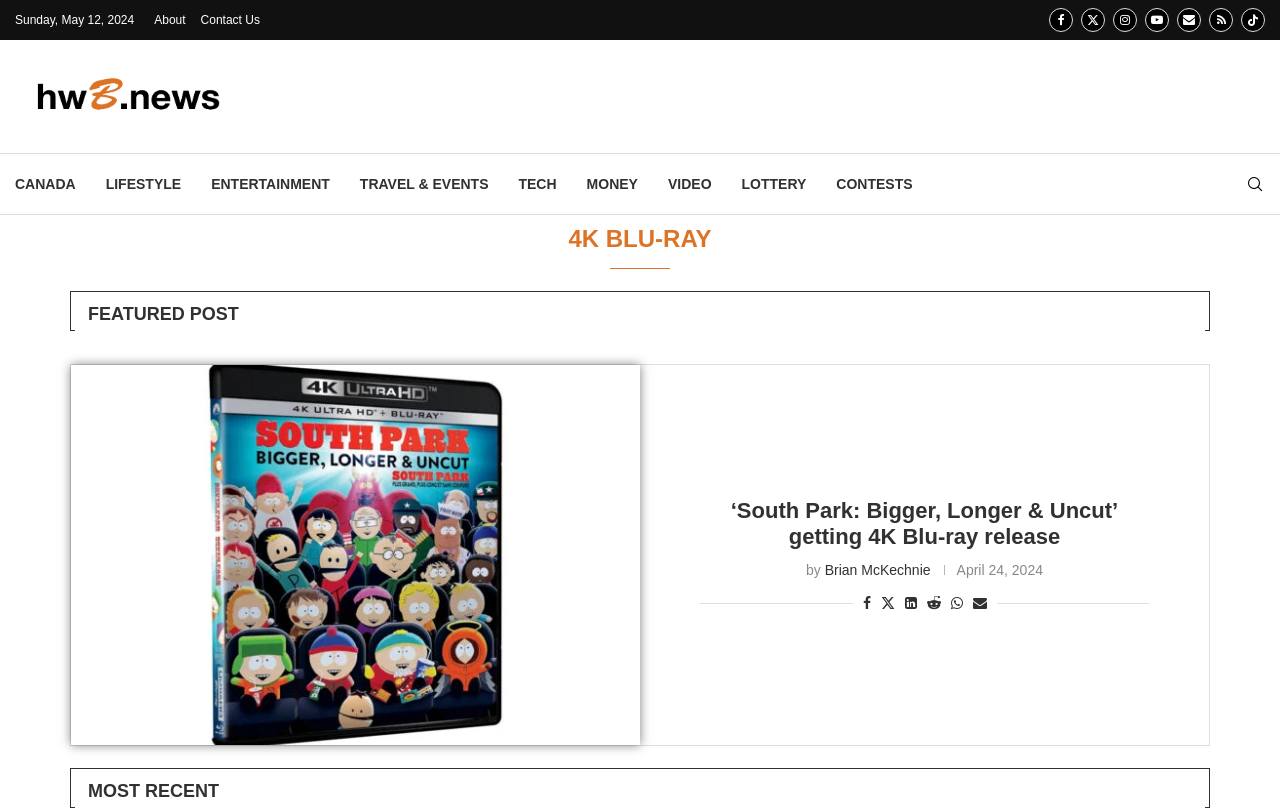What is the date of the first article?
Please respond to the question with a detailed and well-explained answer.

I looked at the article section and found the date of the first article, which is April 24, 2024, mentioned below the article title '‘South Park: Bigger, Longer & Uncut’ getting 4K Blu-ray release'.